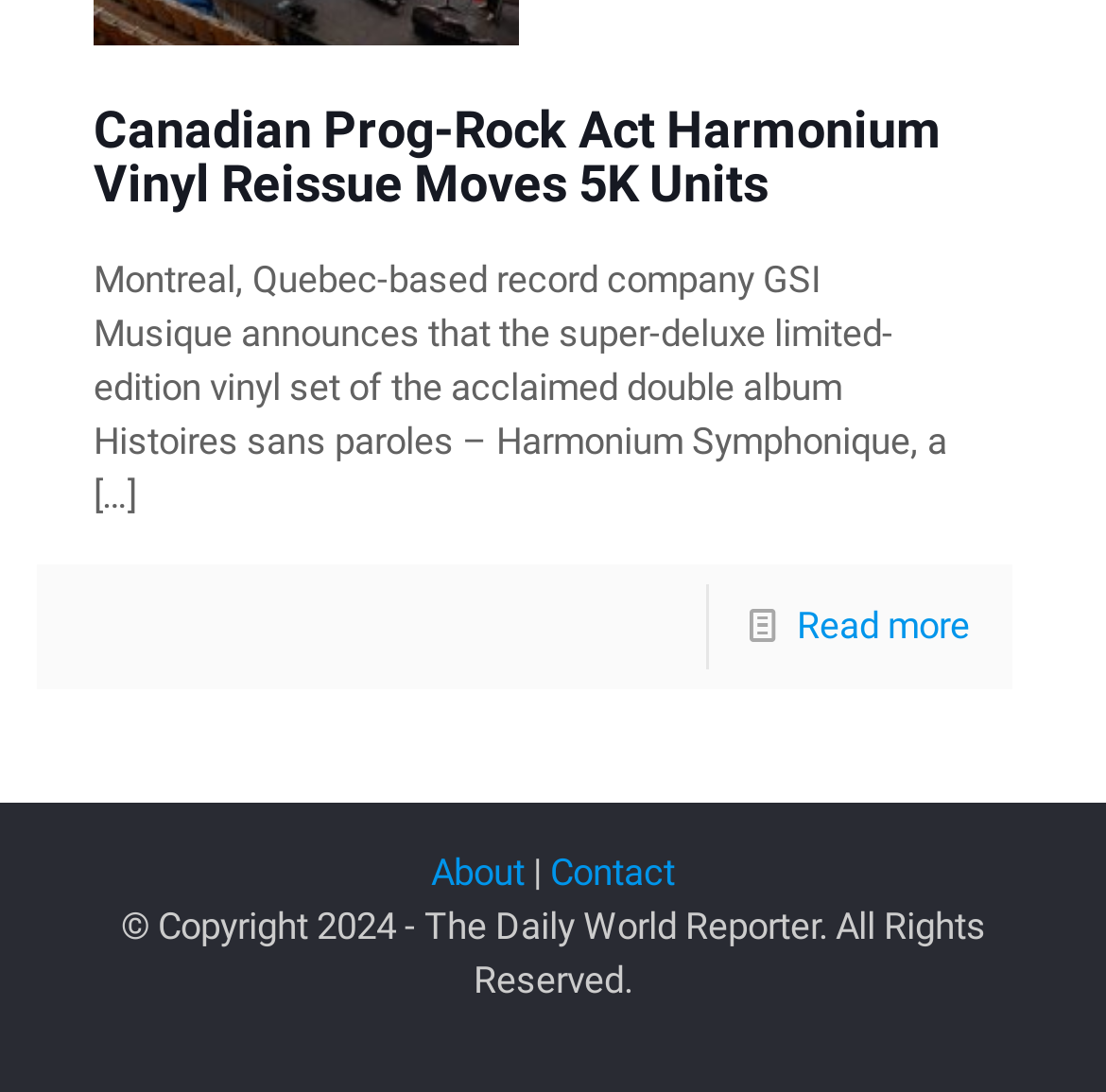Calculate the bounding box coordinates for the UI element based on the following description: "About". Ensure the coordinates are four float numbers between 0 and 1, i.e., [left, top, right, bottom].

[0.39, 0.779, 0.474, 0.818]